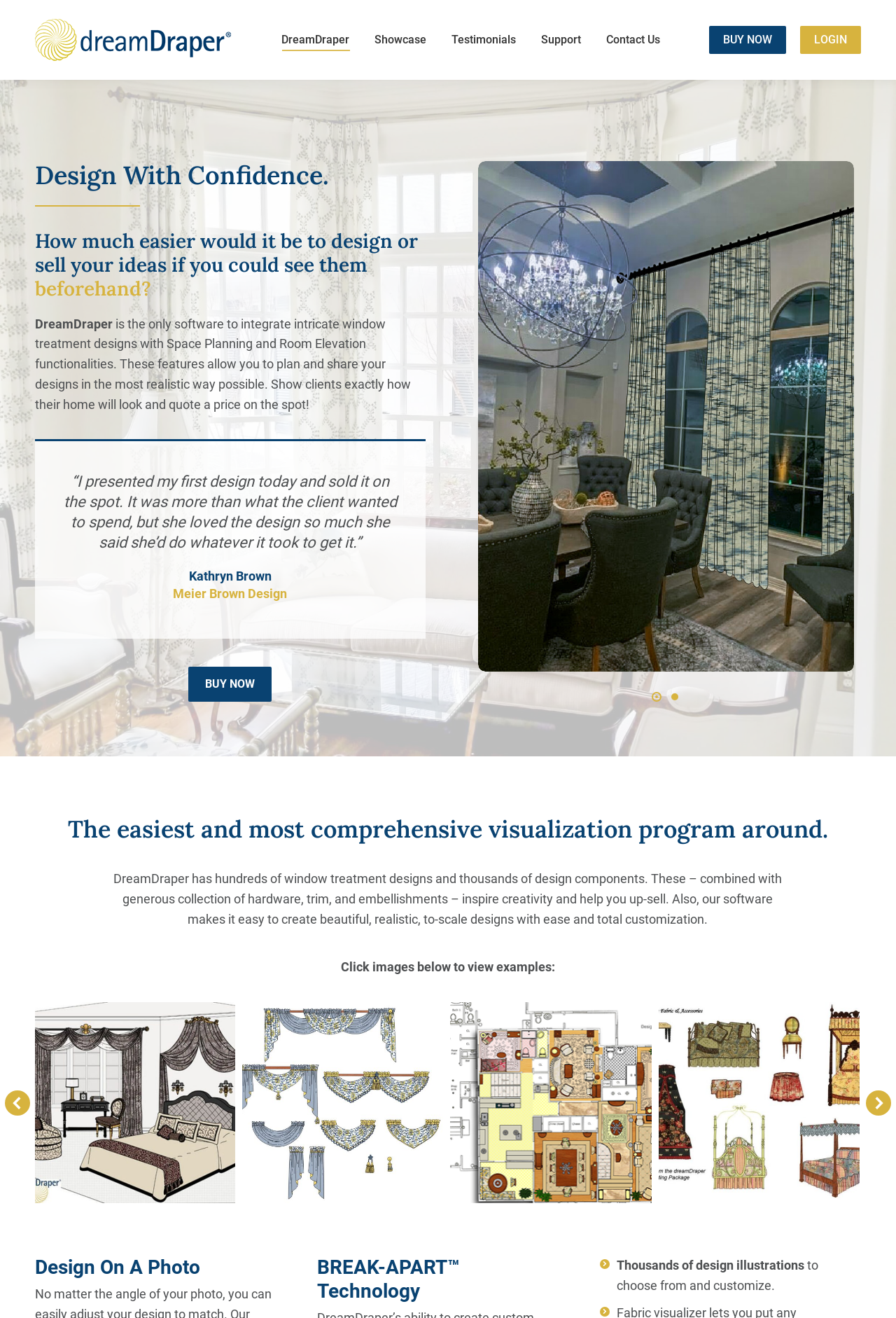Can you specify the bounding box coordinates of the area that needs to be clicked to fulfill the following instruction: "Read the testimonial from 'Kathryn Brown'"?

[0.211, 0.431, 0.303, 0.442]